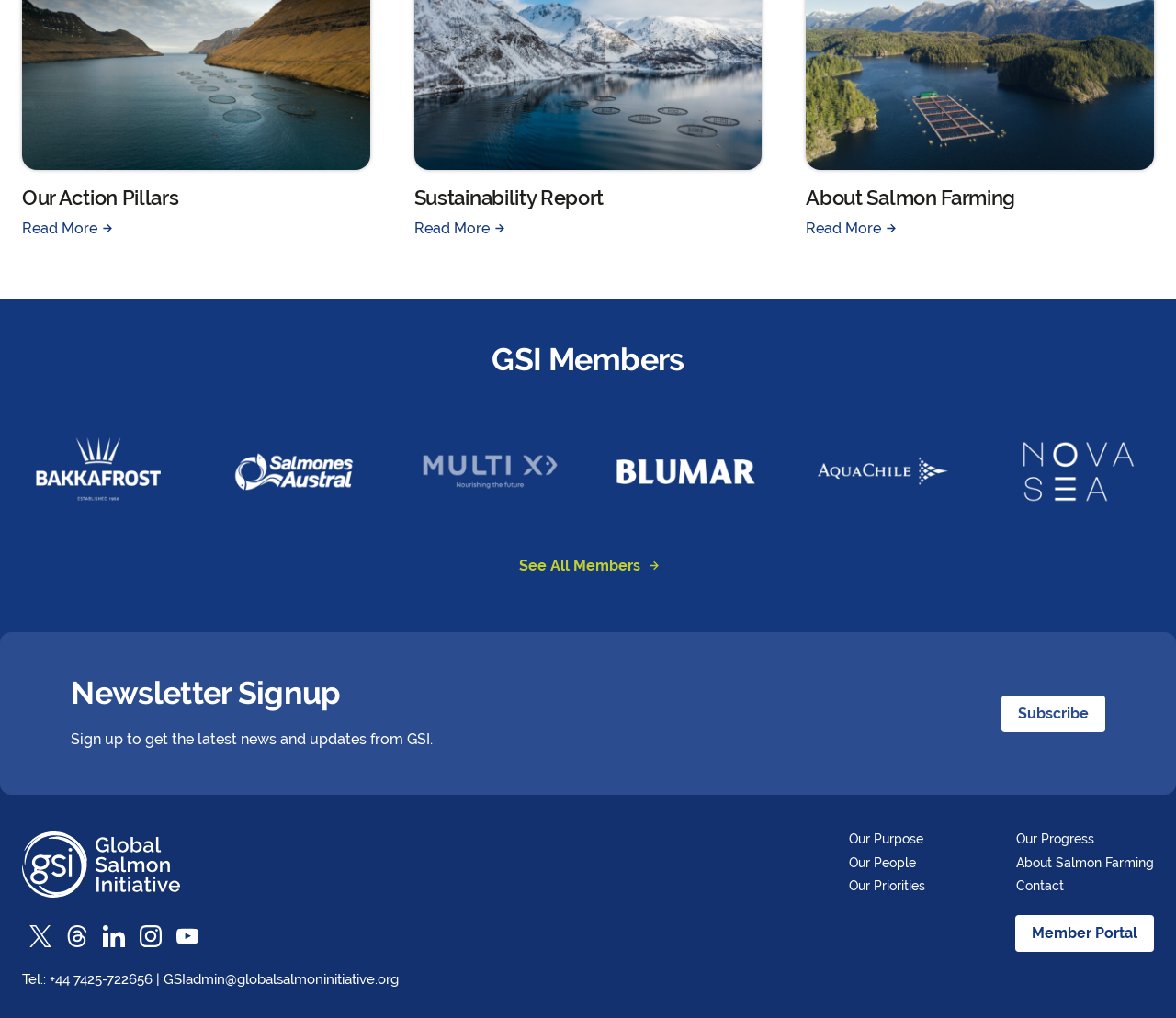Can you determine the bounding box coordinates of the area that needs to be clicked to fulfill the following instruction: "Subscribe to the newsletter"?

[0.851, 0.683, 0.94, 0.719]